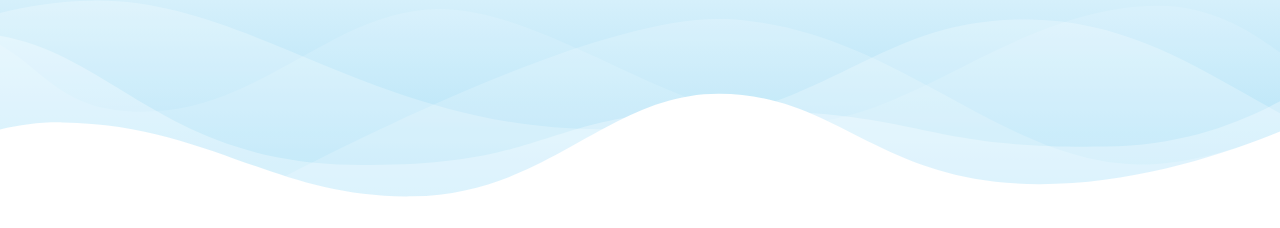Describe every significant element in the image thoroughly.

The image features a soft and flowing abstract background characterized by gentle wave patterns in varying shades of blue. This visually calming design creates an inviting atmosphere suitable for a variety of applications, such as website headers, promotional materials, or as a backdrop for various content types. The fluidity of the waves suggests a sense of movement and lightness, enhancing the overall aesthetic appeal and potentially evoking feelings associated with tranquility and freshness. Such imagery complements themes related to nature, relaxation, or modern design.